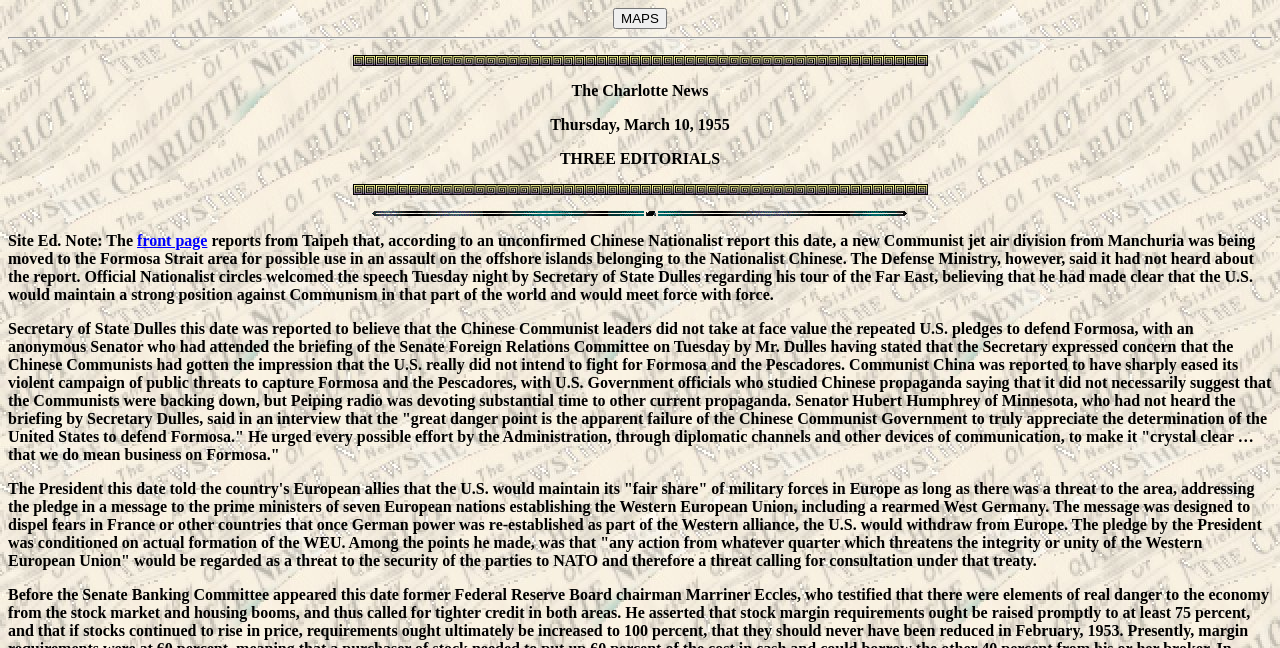What is the name of the newspaper?
Based on the image, respond with a single word or phrase.

The Charlotte News